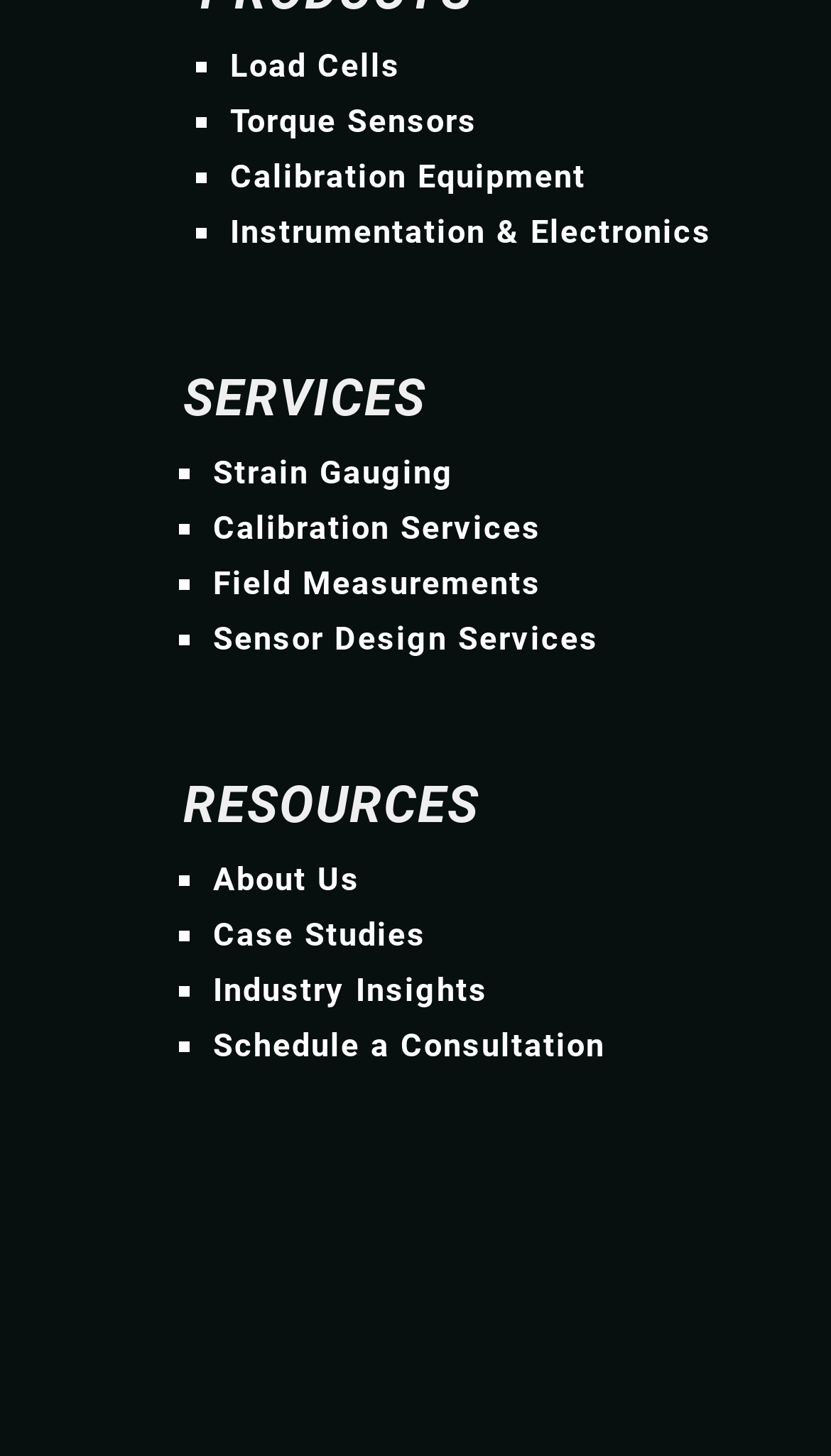Pinpoint the bounding box coordinates of the element to be clicked to execute the instruction: "Read About Us".

[0.256, 0.591, 0.433, 0.617]